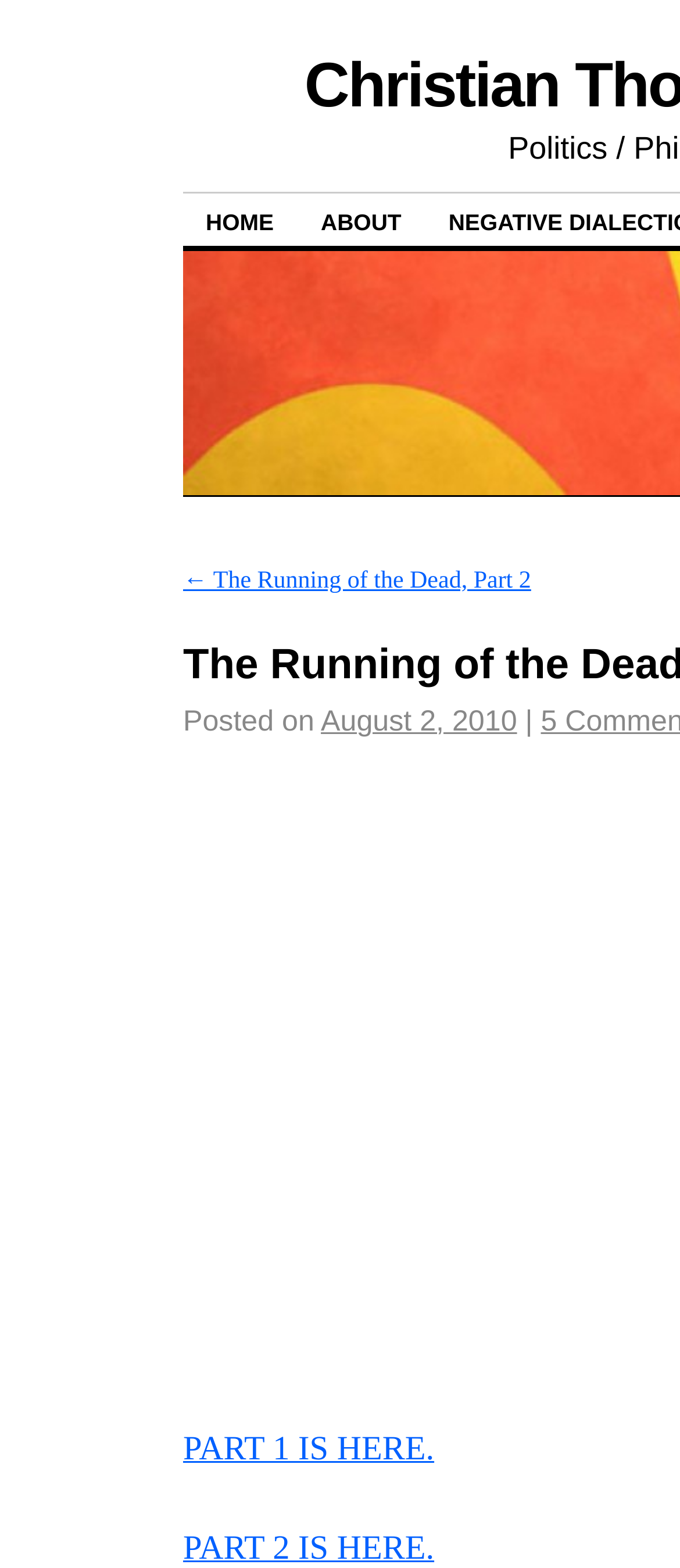How many parts are there in 'The Running of the Dead' series?
Based on the screenshot, provide your answer in one word or phrase.

3